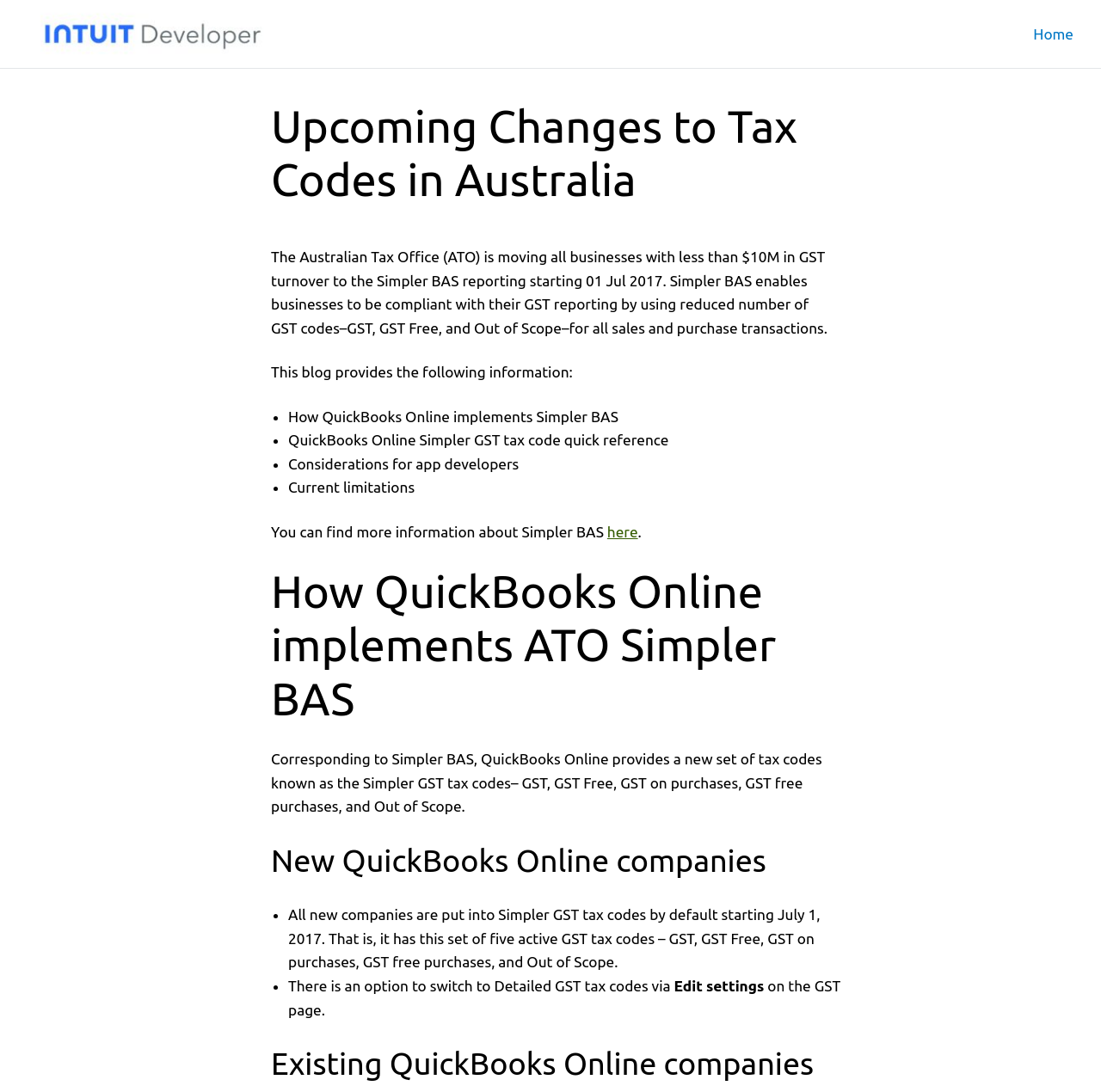How many GST tax codes are provided by QuickBooks Online?
Please elaborate on the answer to the question with detailed information.

According to the webpage, QuickBooks Online provides a new set of tax codes known as the Simpler GST tax codes, which includes five active GST tax codes – GST, GST Free, GST on purchases, GST free purchases, and Out of Scope.